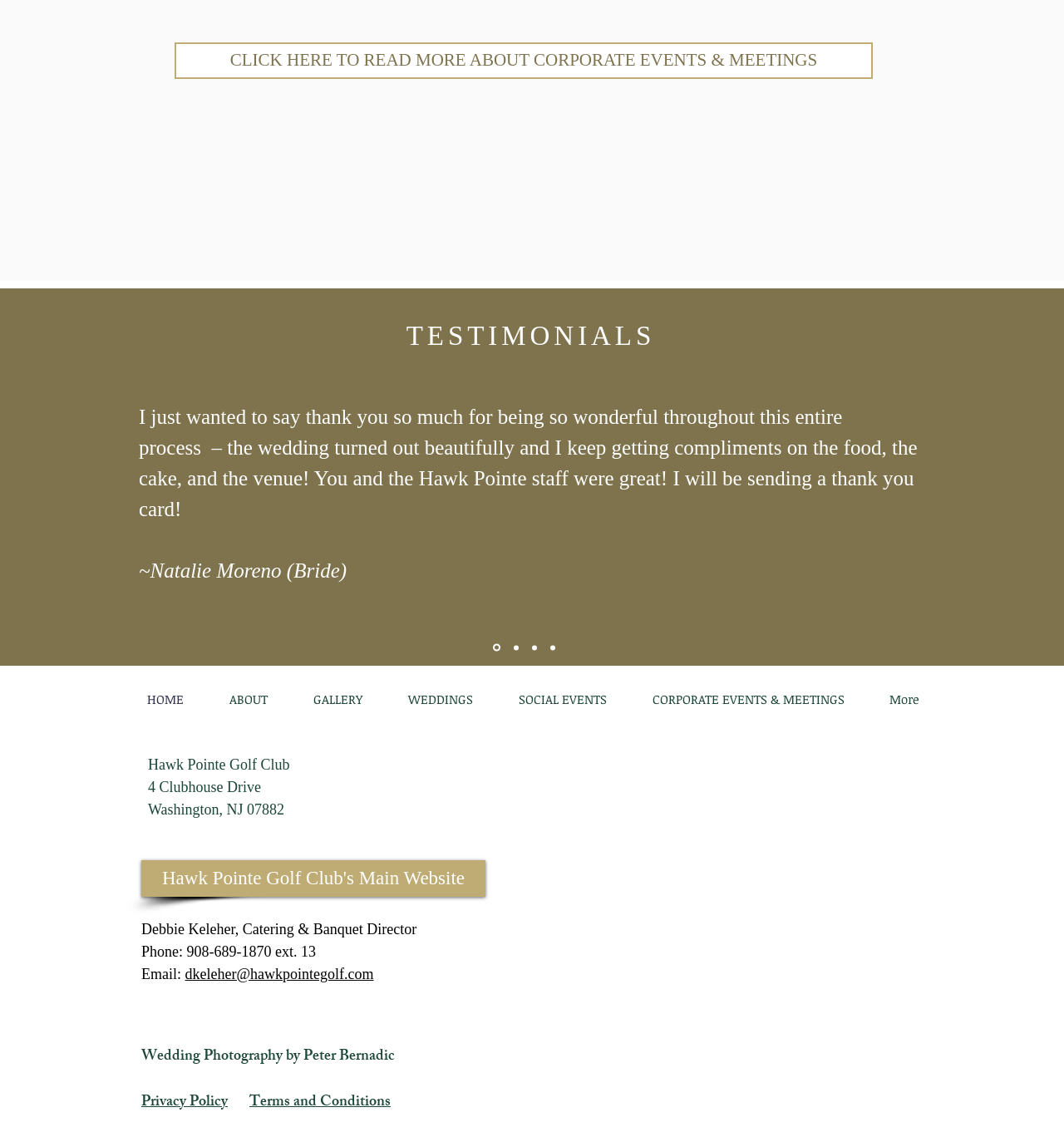Give a short answer to this question using one word or a phrase:
What is the name of the golf club?

Hawk Pointe Golf Club